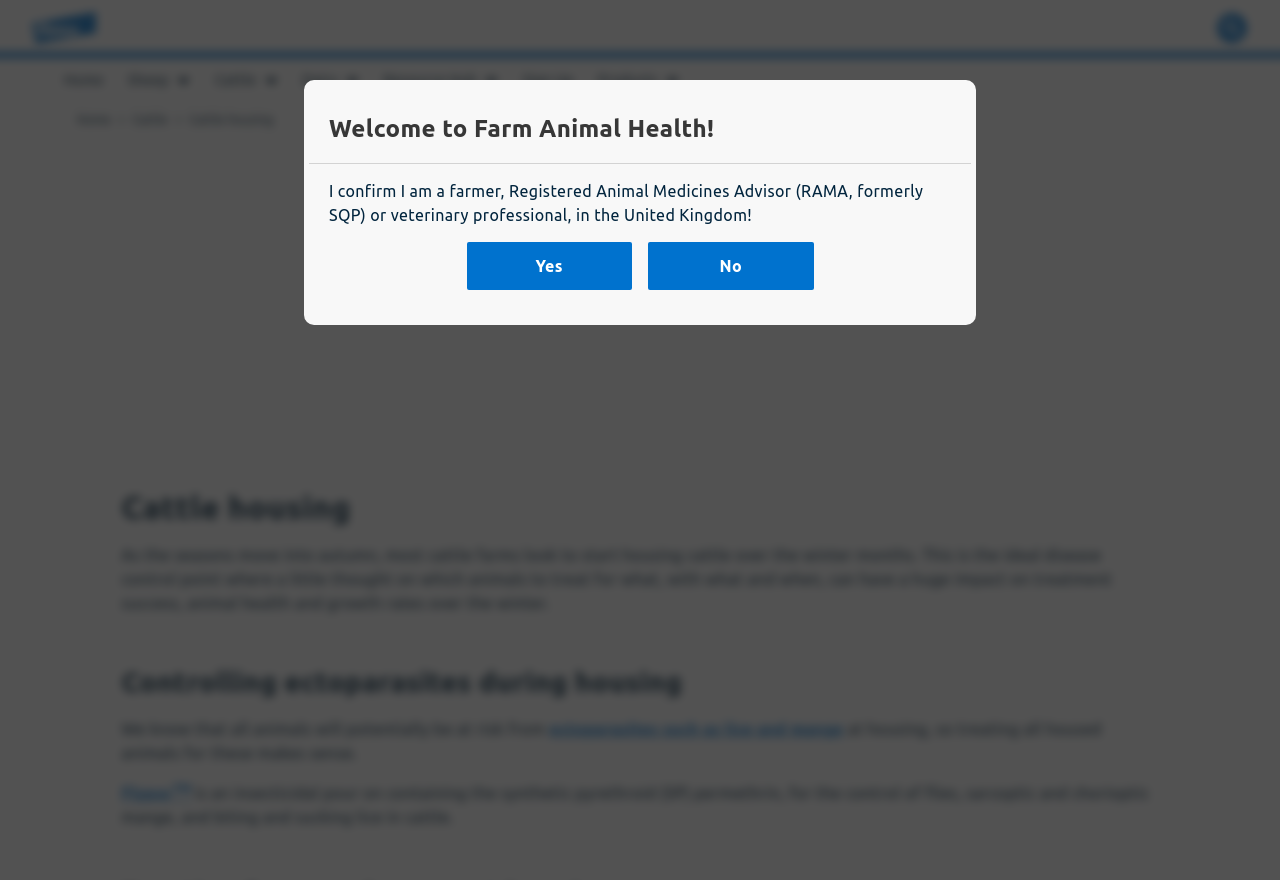What is the name of the product mentioned for controlling flies and lice?
Provide a detailed and well-explained answer to the question.

I found the answer by reading the text content of the webpage, specifically the section about controlling ectoparasites during housing, where it mentions 'FlyporTM' as an insecticidal pour-on product for controlling flies, sarcoptic and chorioptic mange, and biting and sucking lice in cattle.